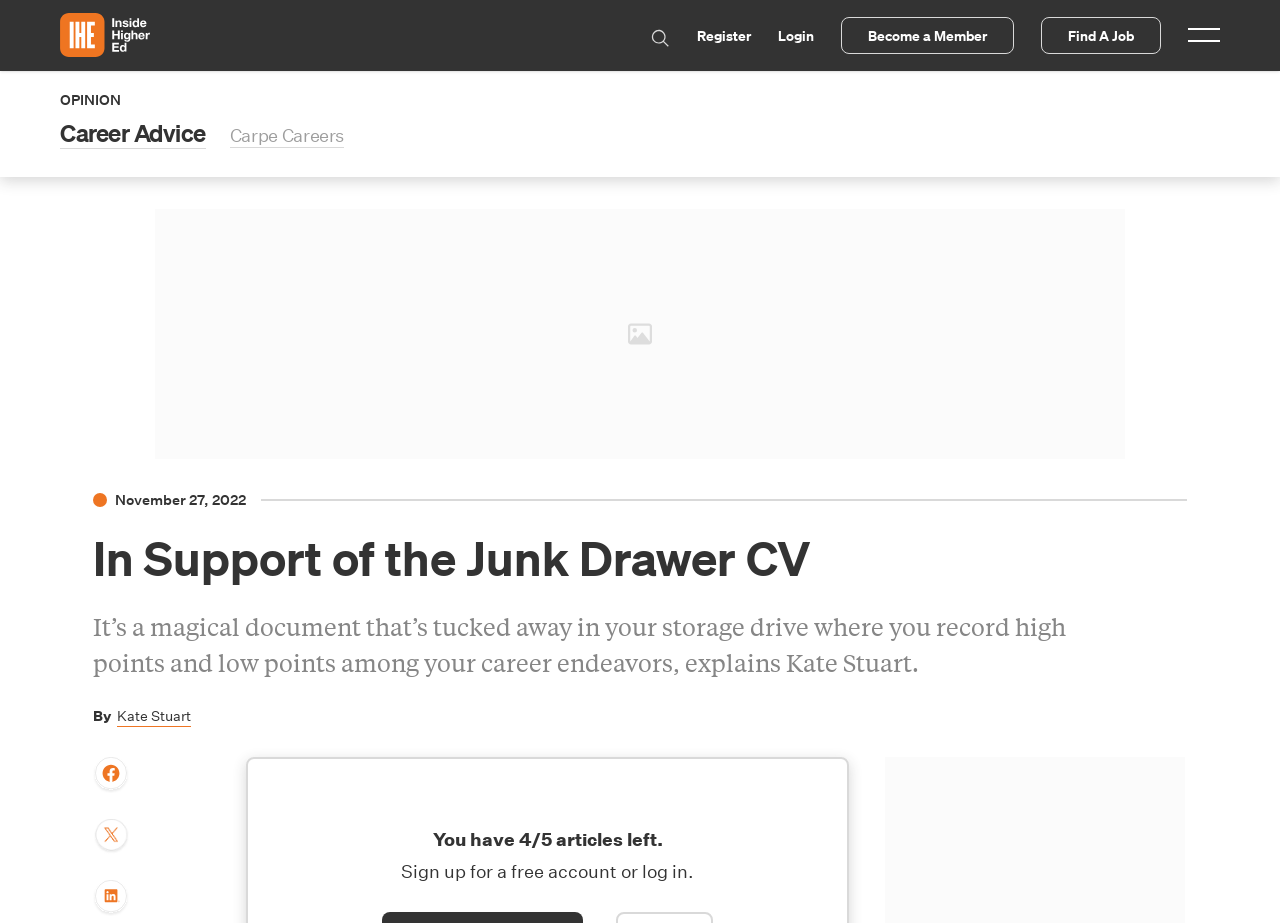Provide an in-depth caption for the webpage.

This webpage is an opinion article titled "The benefits of a junk drawer CV" with a focus on career advice. At the top left corner, there is a navigation menu with links to "Home", "Search", "Register", "Login", "Become a Member", and "Find A Job". Below the navigation menu, there are links to "OPINION", "Career Advice", and "Carpe Careers" on the left side.

The main content of the article starts with a heading "In Support of the Junk Drawer CV" followed by a paragraph of text that explains the concept of a "junk drawer CV" as a magical document that records high and low points in one's career endeavors. The author of the article, Kate Stuart, is credited below the paragraph.

On the right side of the article, there are social media sharing links to Facebook, Twitter, and LinkedIn, accompanied by their respective icons. Below the sharing links, there is a counter displaying the number of articles left to read, with an option to sign up for a free account or log in.

At the top right corner, there is a date stamp "November 27, 2022" indicating when the article was published. Overall, the webpage has a simple and clean layout, making it easy to navigate and read the article.